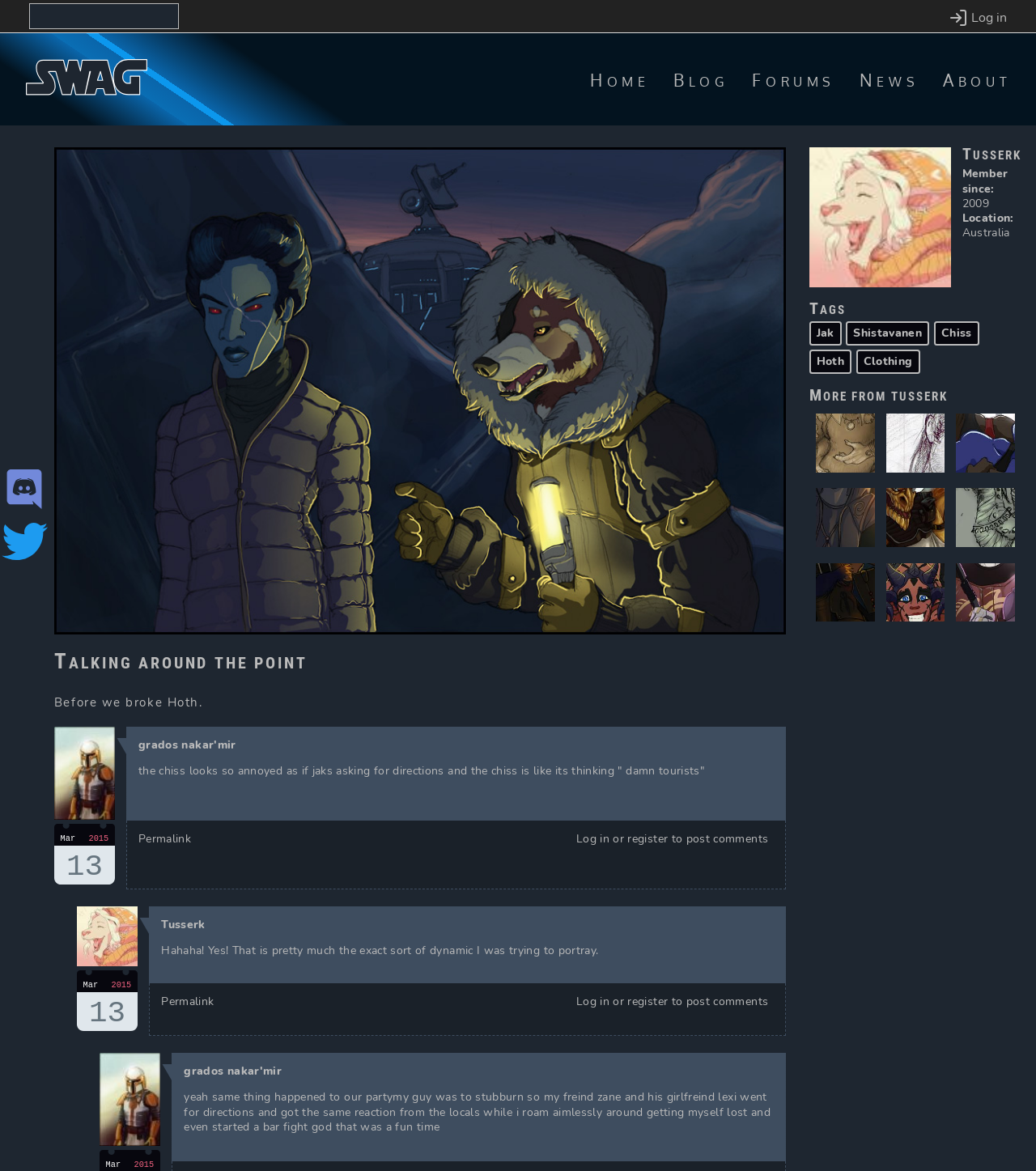How many tags are associated with the first article?
From the image, respond using a single word or phrase.

5